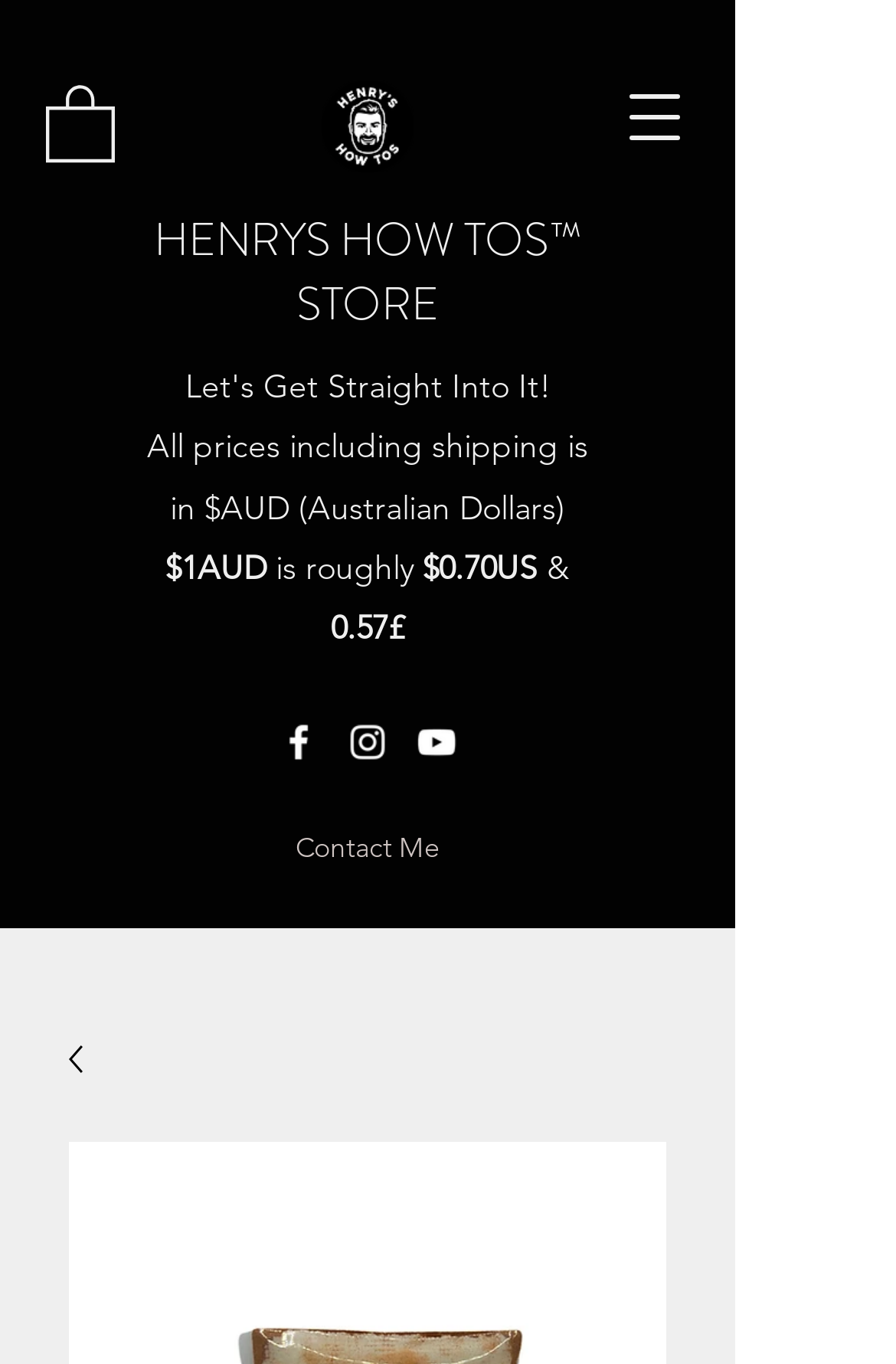Provide an in-depth caption for the contents of the webpage.

The webpage is about Hungarian Sweet Paprika, a type of sweet pepper flavoring. At the top left, there is a navigation menu button. Next to it, there is a small image and a link. On the top right, there is a logo of Henrys HowTos, which is an image with a link. 

Below the logo, there is a heading that reads "HENRYS HOWTOS STORE". Underneath, there is a paragraph of text that explains the pricing, stating that all prices include shipping and are in Australian Dollars. The text also provides an approximate exchange rate to US Dollars and British Pounds.

On the right side of the pricing information, there is a social media bar with links to Facebook, Instagram, and YouTube, each accompanied by an image of the respective platform's logo.

At the bottom left, there is a link to "Contact Me" with a small image next to it.